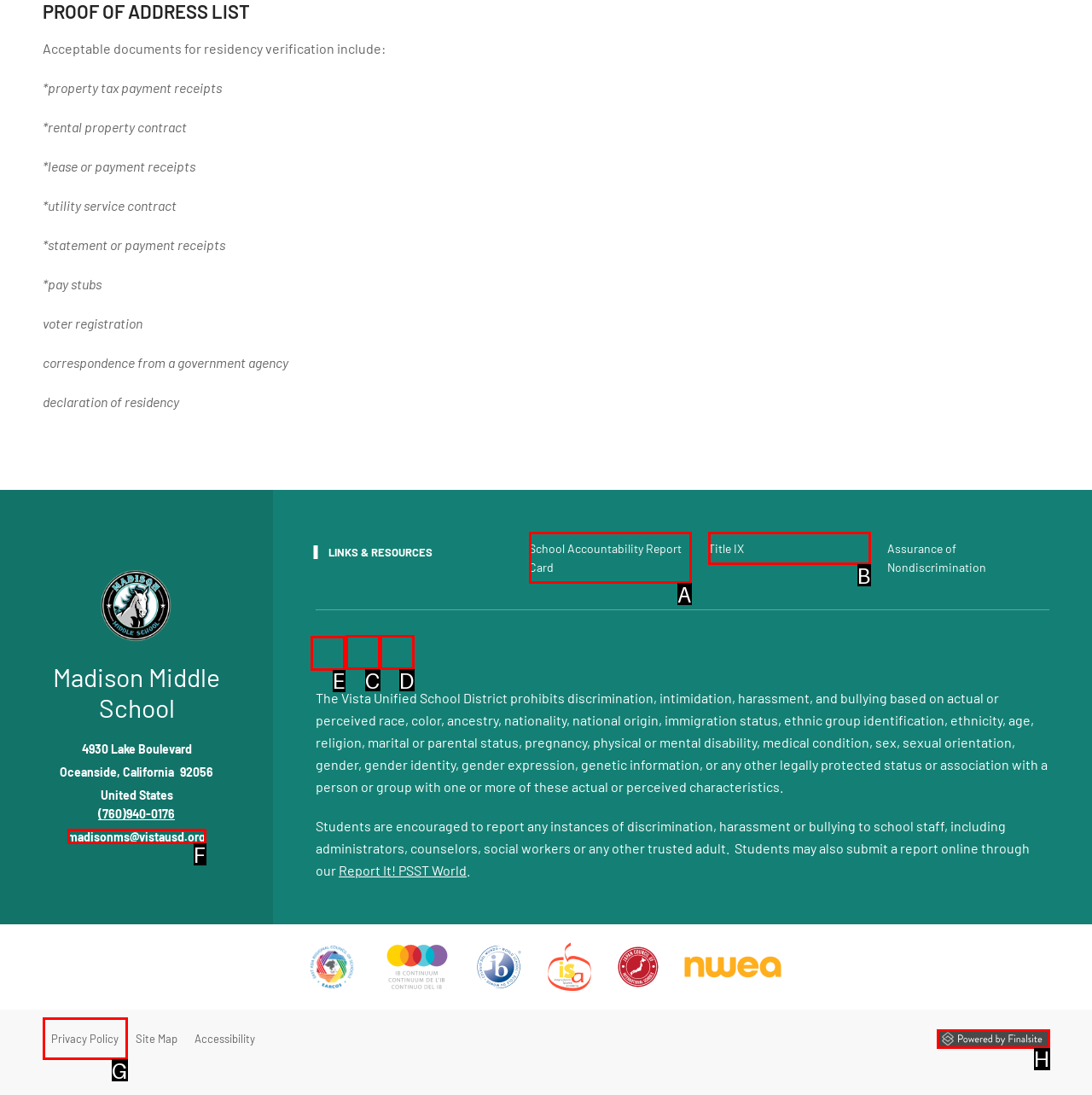Select the appropriate HTML element that needs to be clicked to execute the following task: Read post from Fred_Nickols3. Respond with the letter of the option.

None